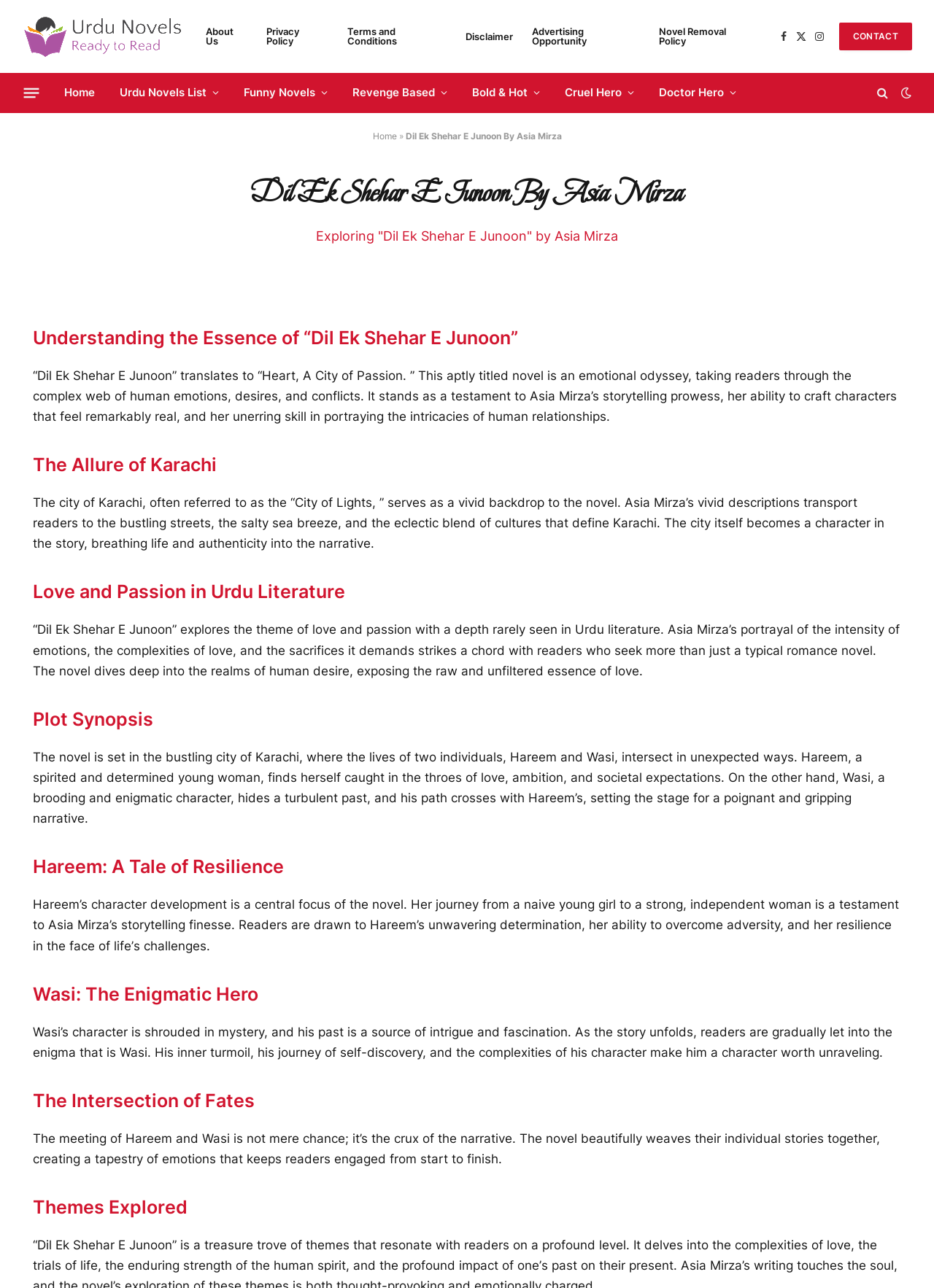Please extract and provide the main headline of the webpage.

Dil Ek Shehar E Junoon By Asia Mirza